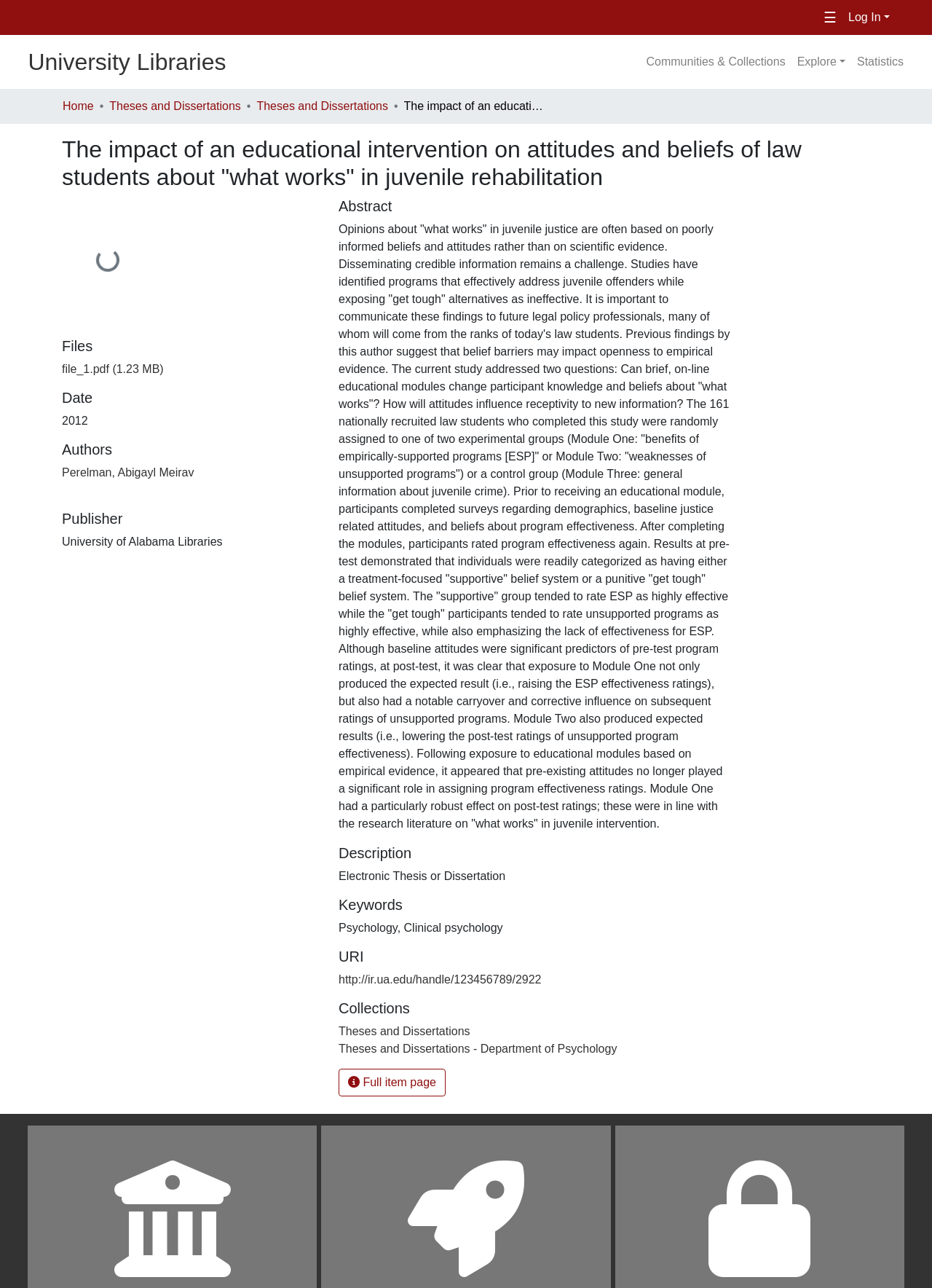How many files are available for download?
Please analyze the image and answer the question with as much detail as possible.

I found the answer by looking at the 'Files' section, where it lists one file, 'file_1.pdf', with a size of 1.23 MB.